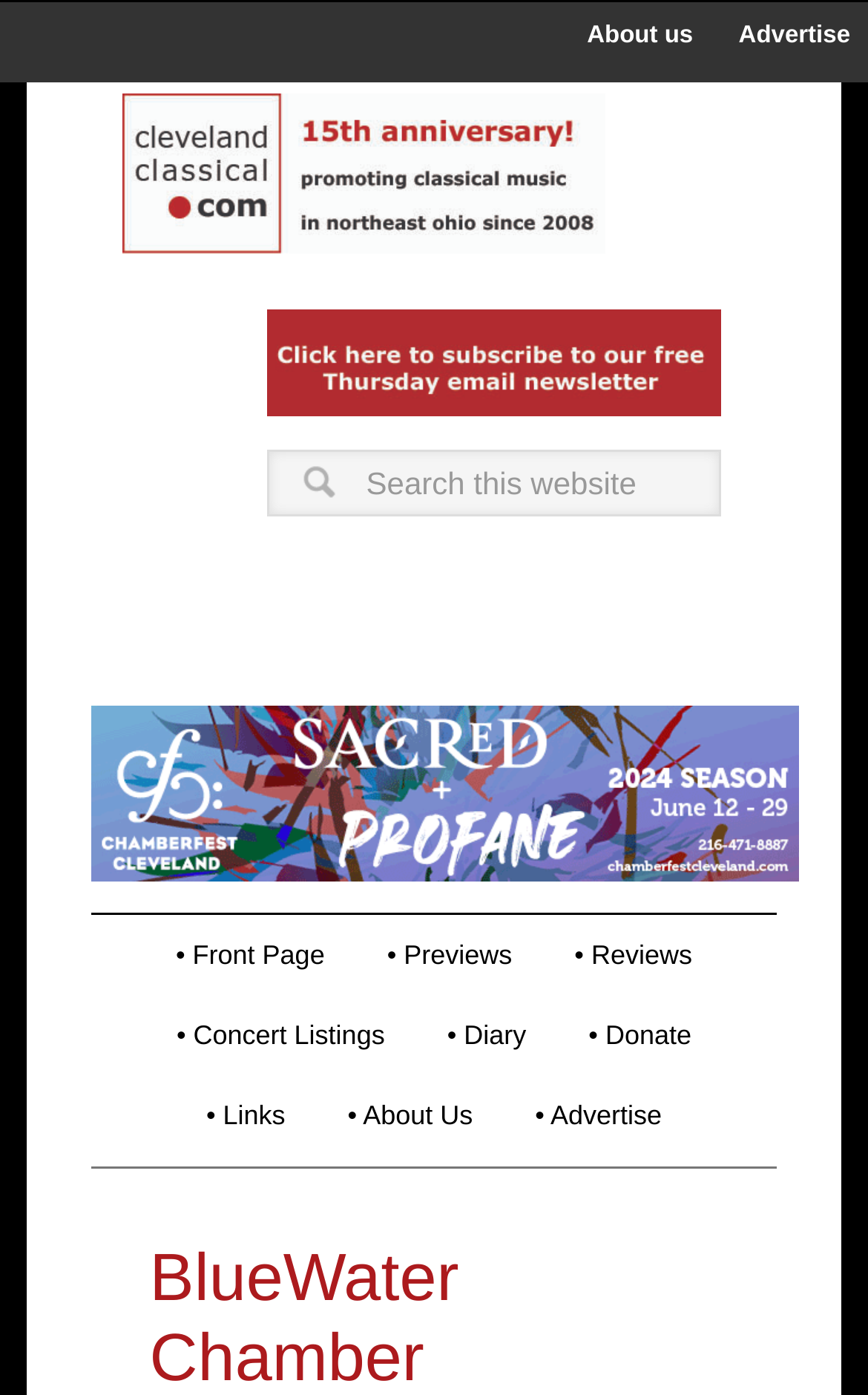Determine the bounding box coordinates for the area that should be clicked to carry out the following instruction: "go to Donate".

[0.647, 0.713, 0.827, 0.771]